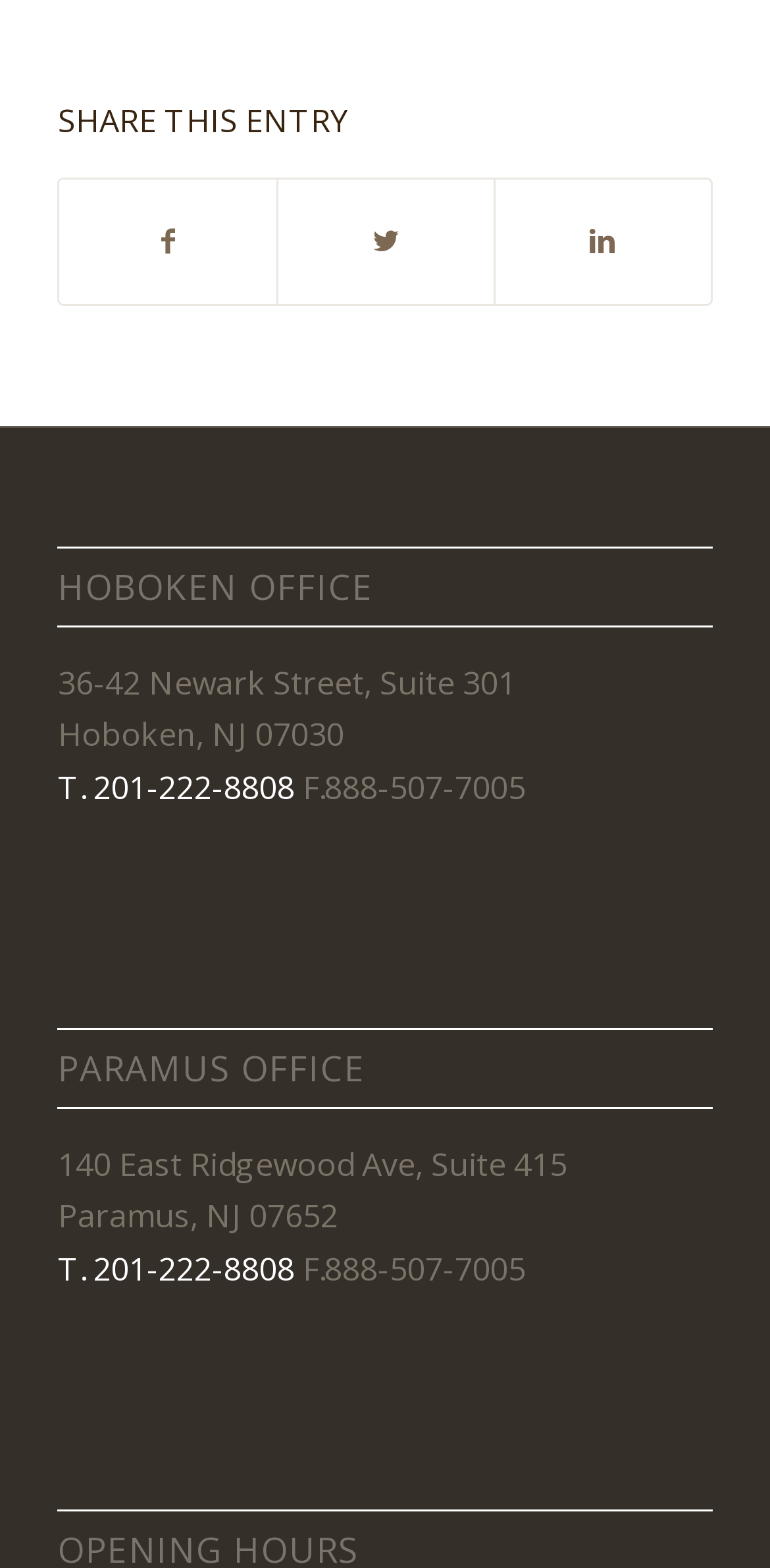Give a concise answer using only one word or phrase for this question:
How many offices are listed?

2